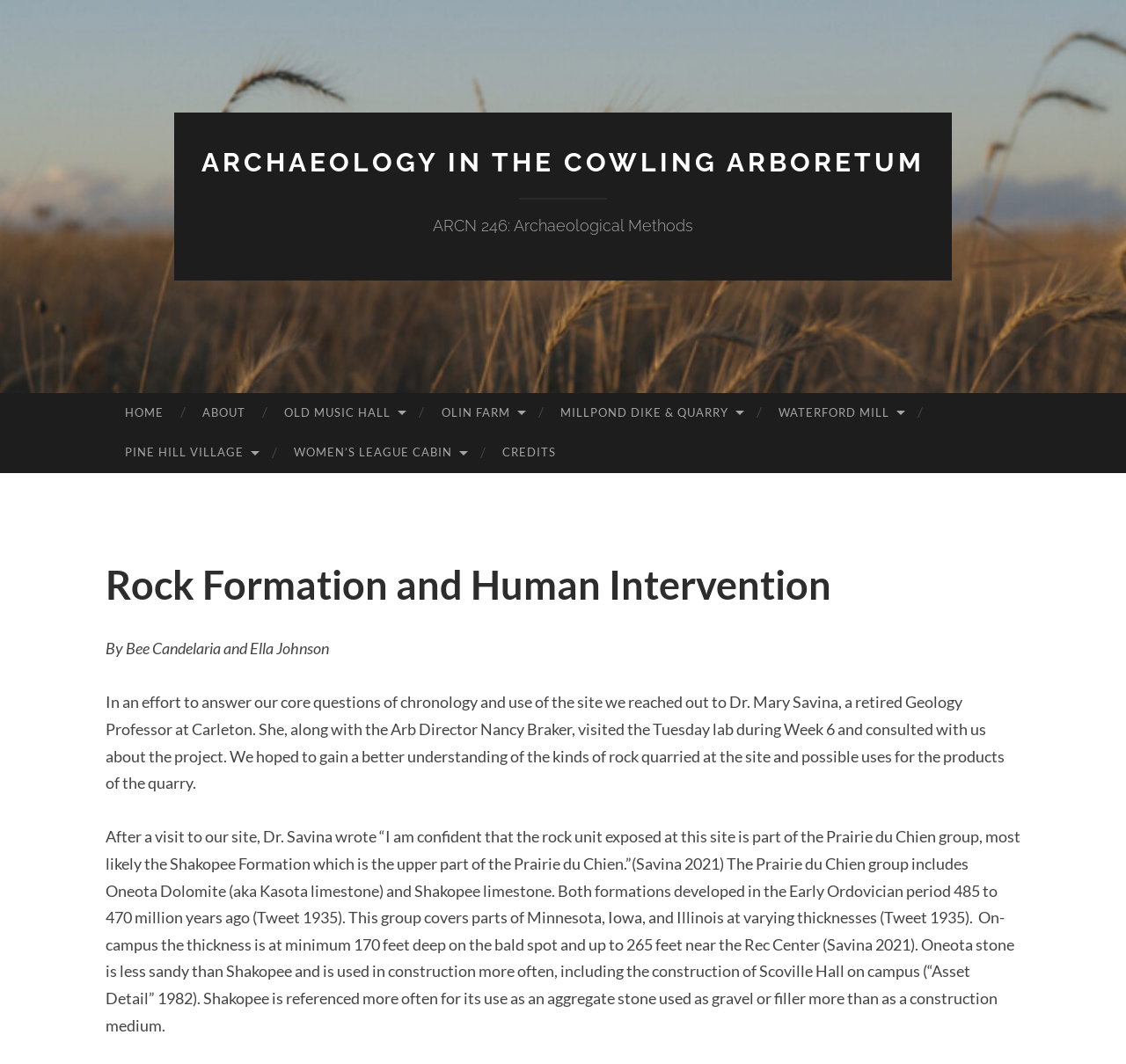Refer to the image and provide an in-depth answer to the question:
What is the age of the Shakopee limestone in millions of years?

According to the text, the Shakopee limestone developed in the Early Ordovician period, which is 485 to 470 million years ago.